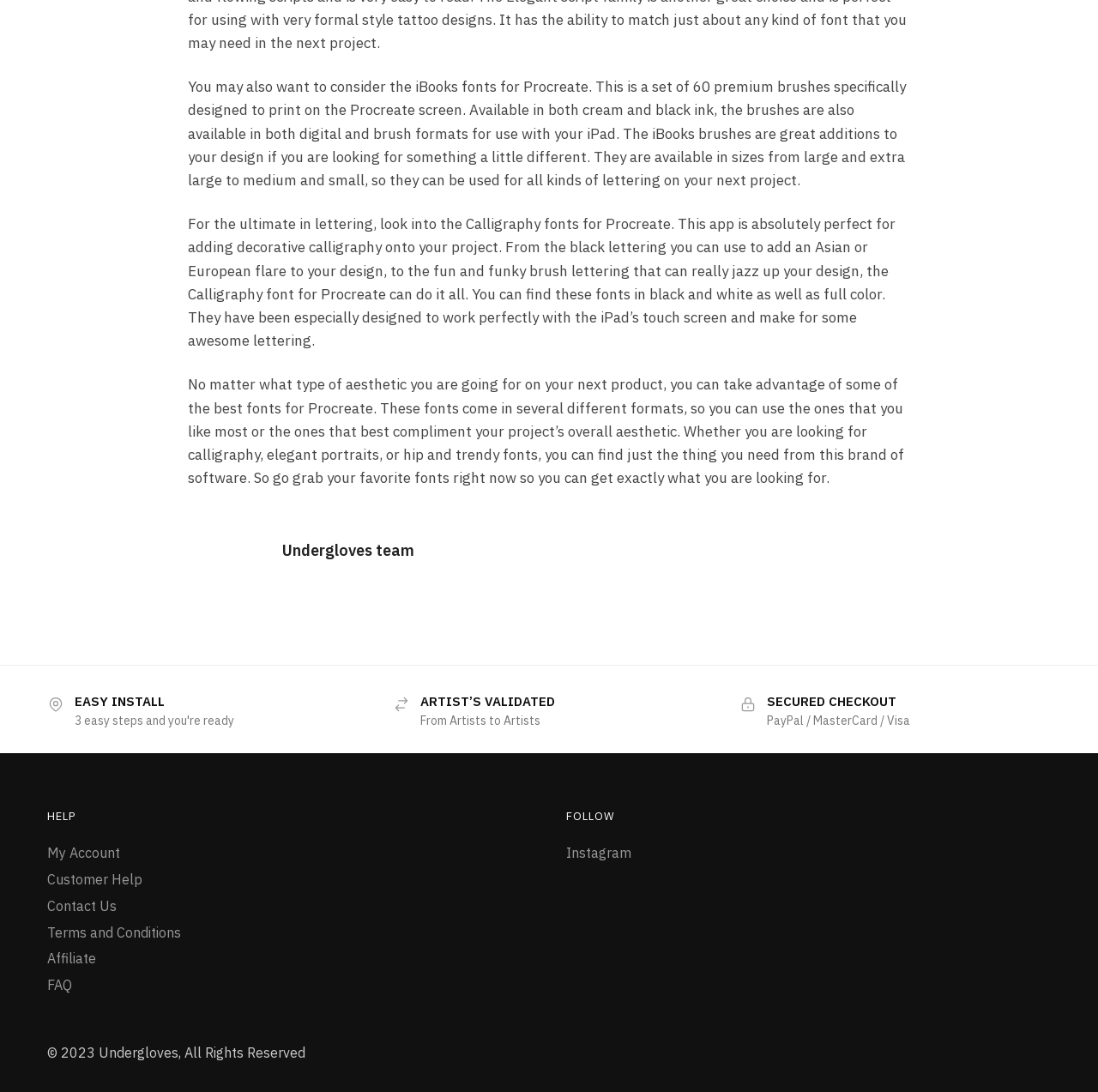Please predict the bounding box coordinates (top-left x, top-left y, bottom-right x, bottom-right y) for the UI element in the screenshot that fits the description: Customer Help

[0.043, 0.797, 0.13, 0.813]